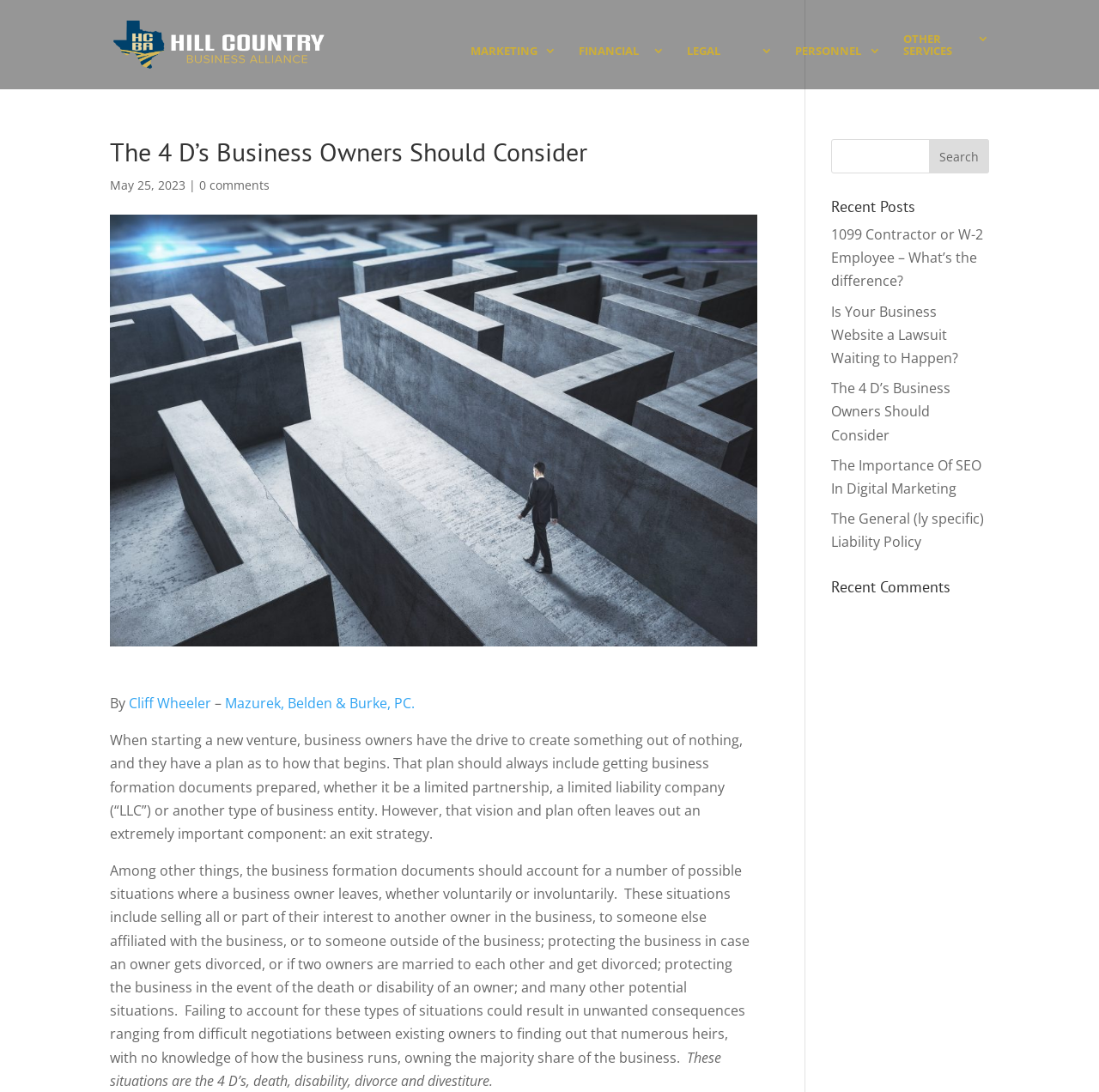Provide a short answer to the following question with just one word or phrase: What are the 4 D's mentioned in the article?

Death, Disability, Divorce, Divestiture